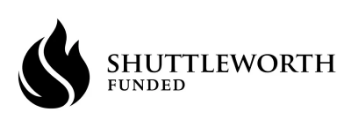Refer to the screenshot and answer the following question in detail:
What does the logo's design convey?

The caption states that the logo's design conveys a sense of vitality and forward-thinking, which aligns with the foundation's mission of fostering impactful initiatives in education, technology, and social change.